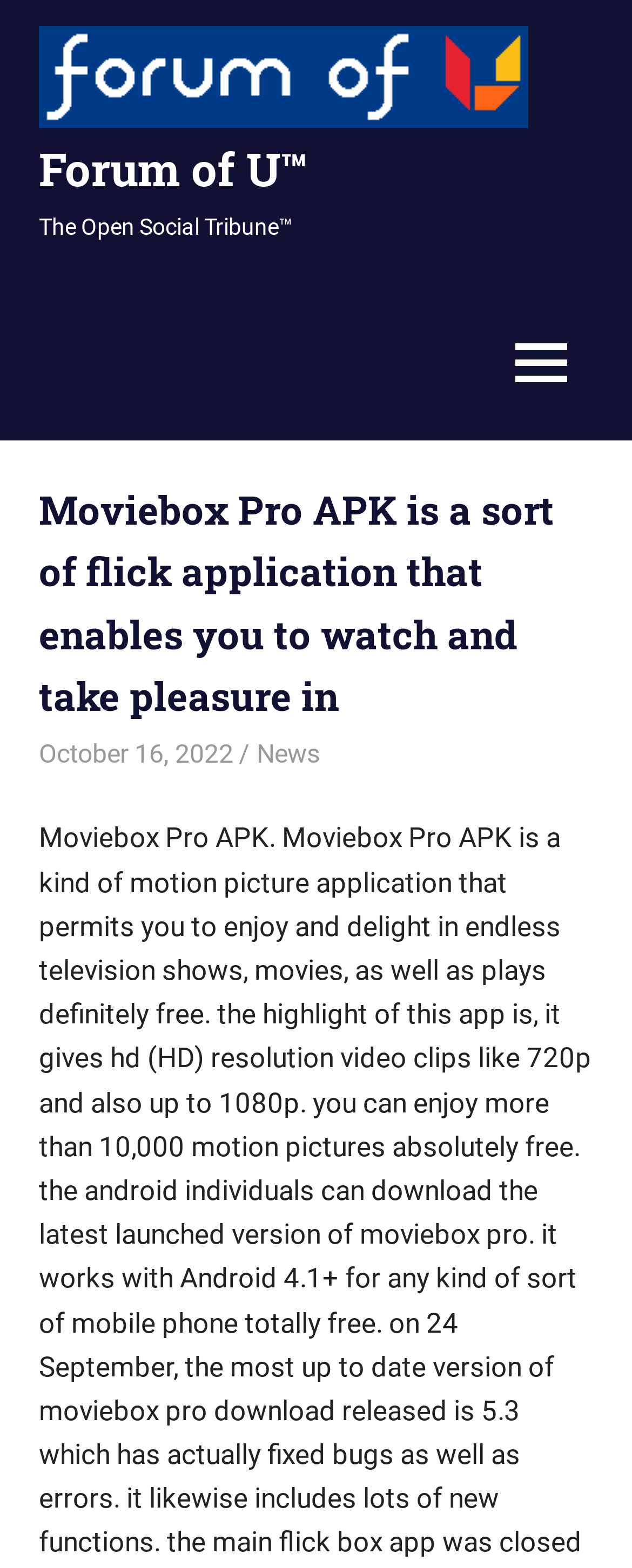Carefully observe the image and respond to the question with a detailed answer:
Who is the author of the latest article?

The author of the latest article can be found in the link element, which is 'sophiebarth639', located below the heading element.